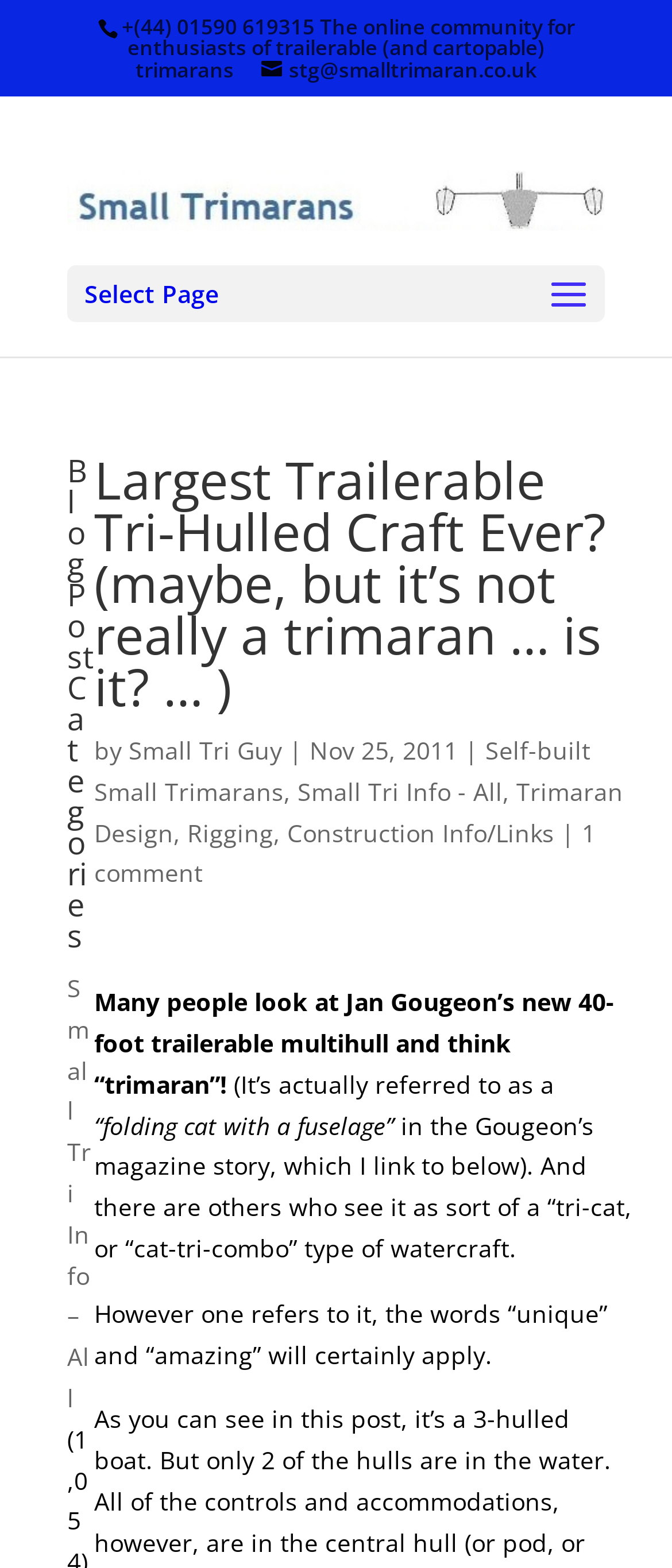Please identify the bounding box coordinates of the element I should click to complete this instruction: 'Read the blog post'. The coordinates should be given as four float numbers between 0 and 1, like this: [left, top, right, bottom].

[0.14, 0.29, 0.94, 0.466]